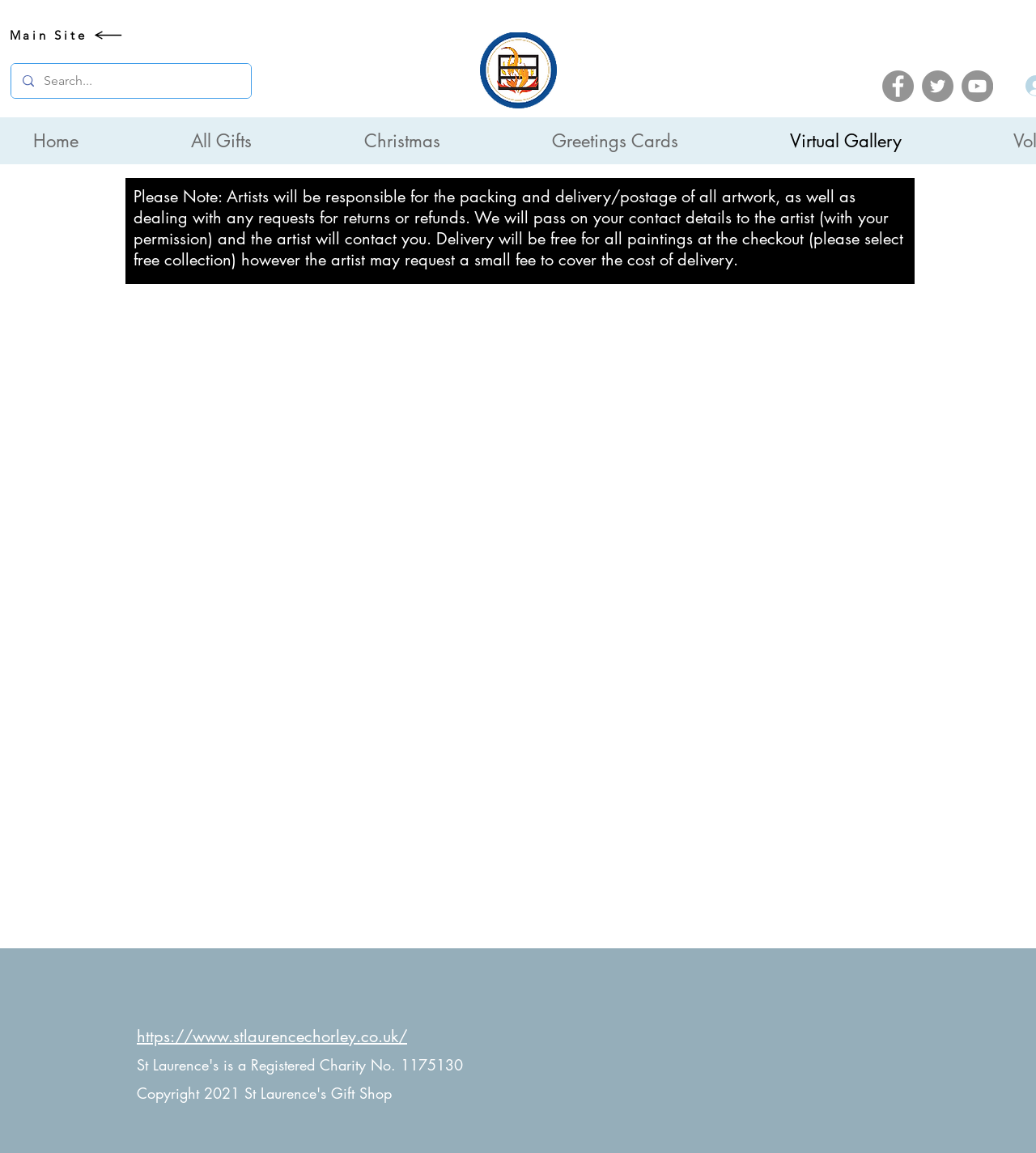Specify the bounding box coordinates of the element's area that should be clicked to execute the given instruction: "Search for a gift". The coordinates should be four float numbers between 0 and 1, i.e., [left, top, right, bottom].

[0.042, 0.055, 0.209, 0.085]